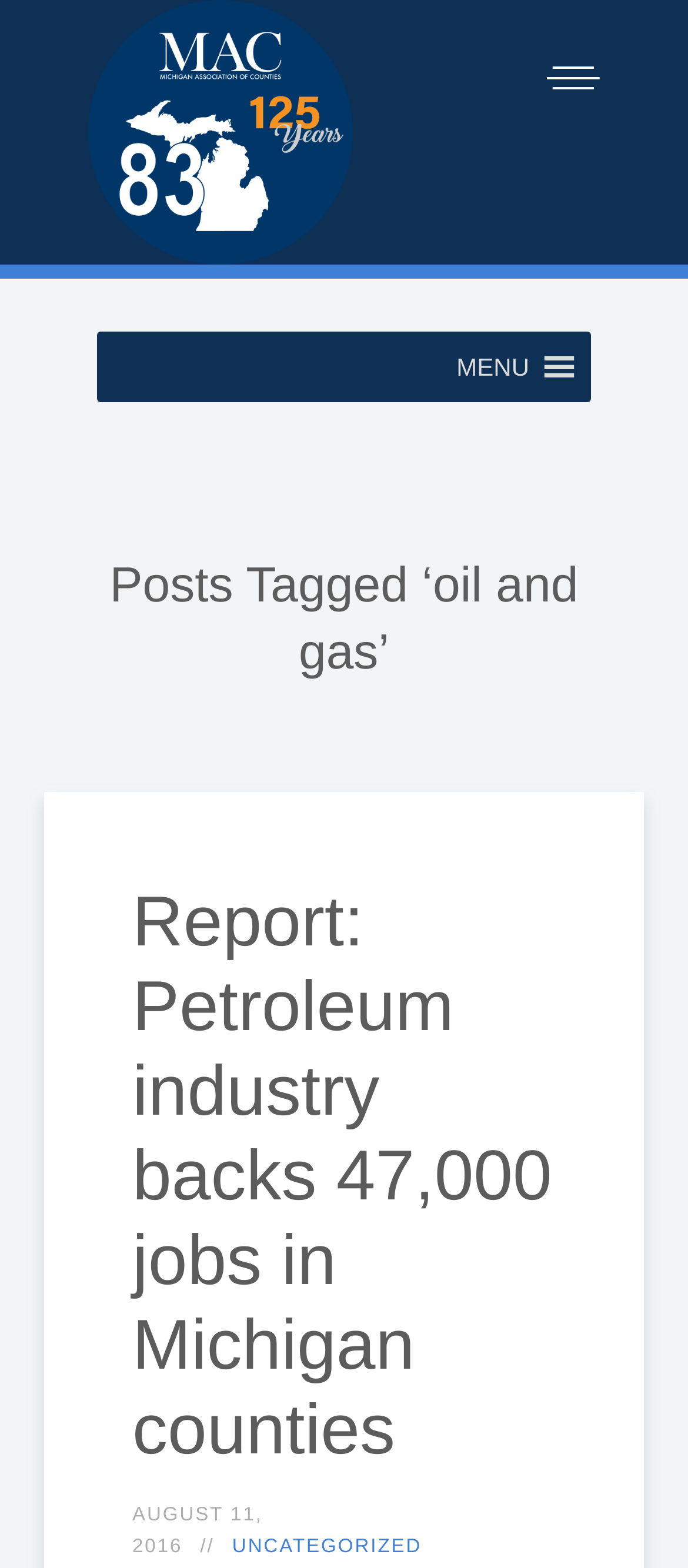Generate a detailed explanation of the webpage's features and information.

The webpage is about oil and gas, specifically related to The Michigan Association of Counties. At the top left, there is a link to "The Michigan Association of Counties (MAC)" accompanied by an image with the same description. To the right of this, there is a link with a hamburger menu icon. Below this top section, there is a menu button labeled "MENU" that can be expanded.

The main content of the webpage is a list of posts tagged with "oil and gas". The first post is titled "Report: Petroleum industry backs 47,000 jobs in Michigan counties" and has a link to the full report. Below the title, there is a timestamp indicating the post was made on August 11, 2016. Additionally, the post is categorized under "UNCATEGORIZED".